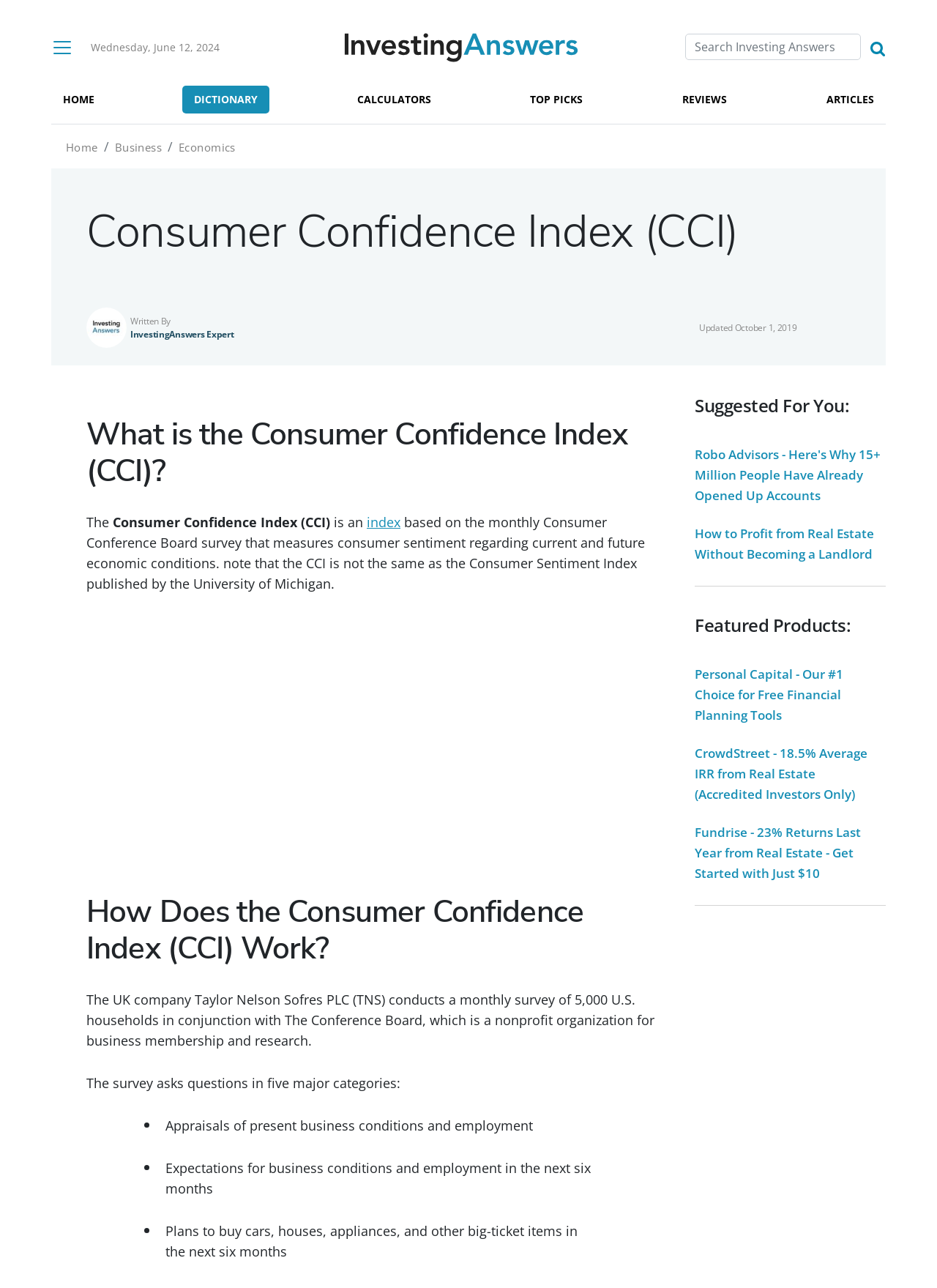What is the Consumer Confidence Index?
Respond with a short answer, either a single word or a phrase, based on the image.

An index measuring consumer sentiment